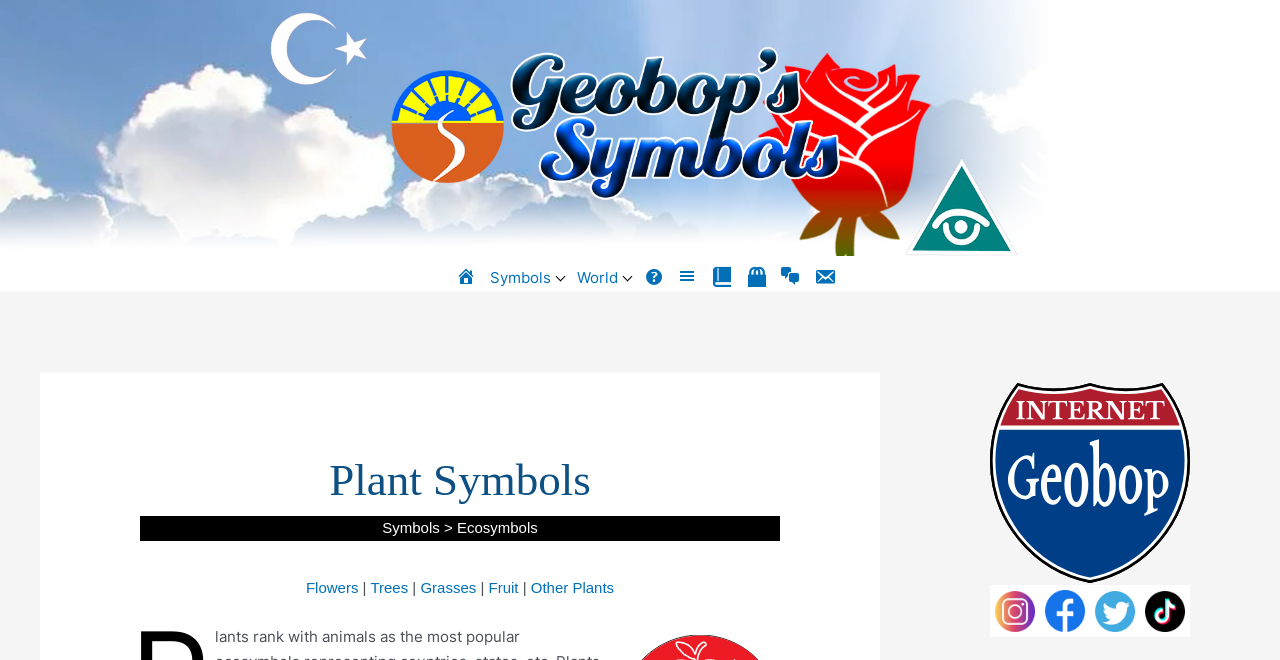Highlight the bounding box coordinates of the element you need to click to perform the following instruction: "Click on the 'Flowers' link."

[0.239, 0.877, 0.28, 0.902]